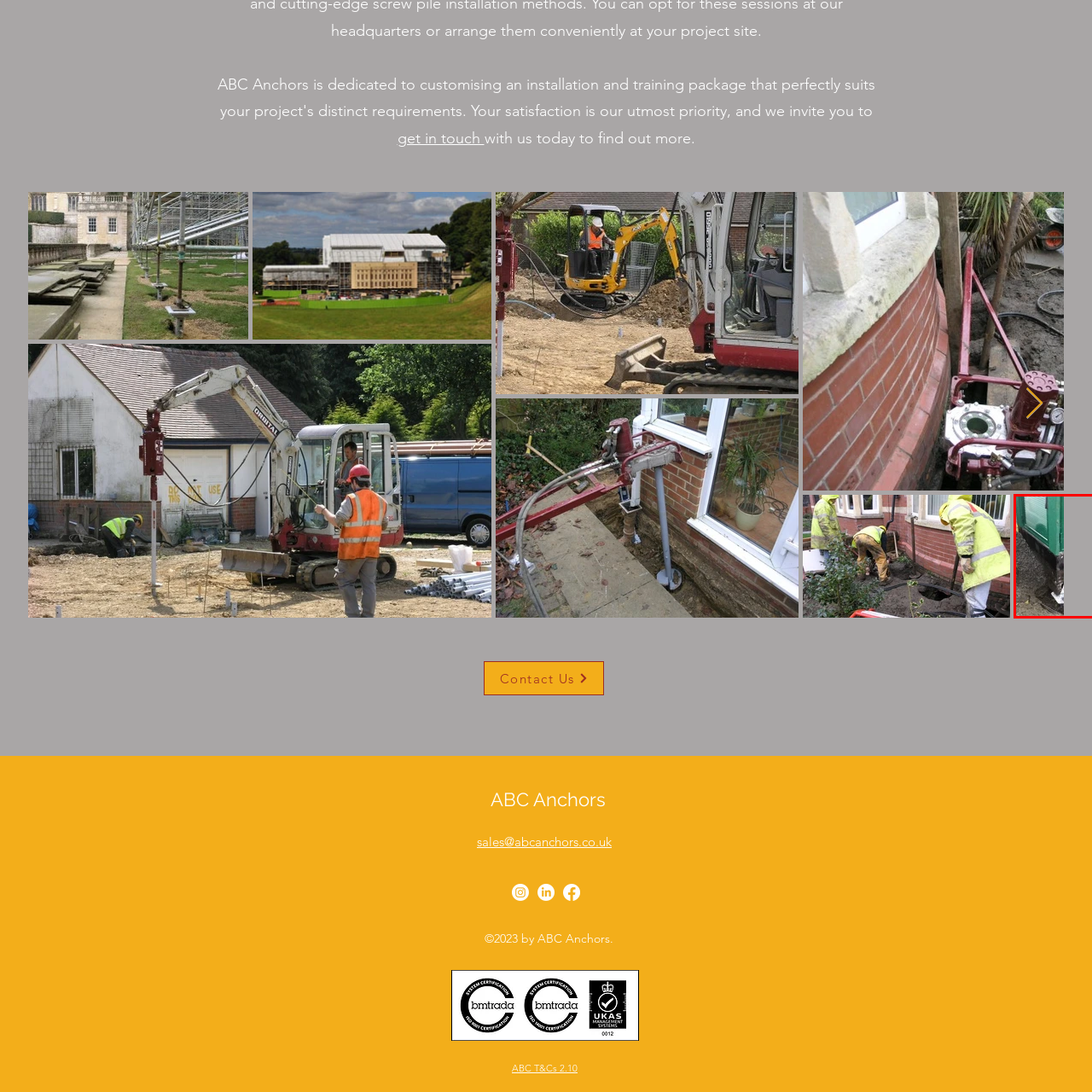Analyze the image surrounded by the red box and respond concisely: What is the ground condition in the image?

Uneven and gravelly